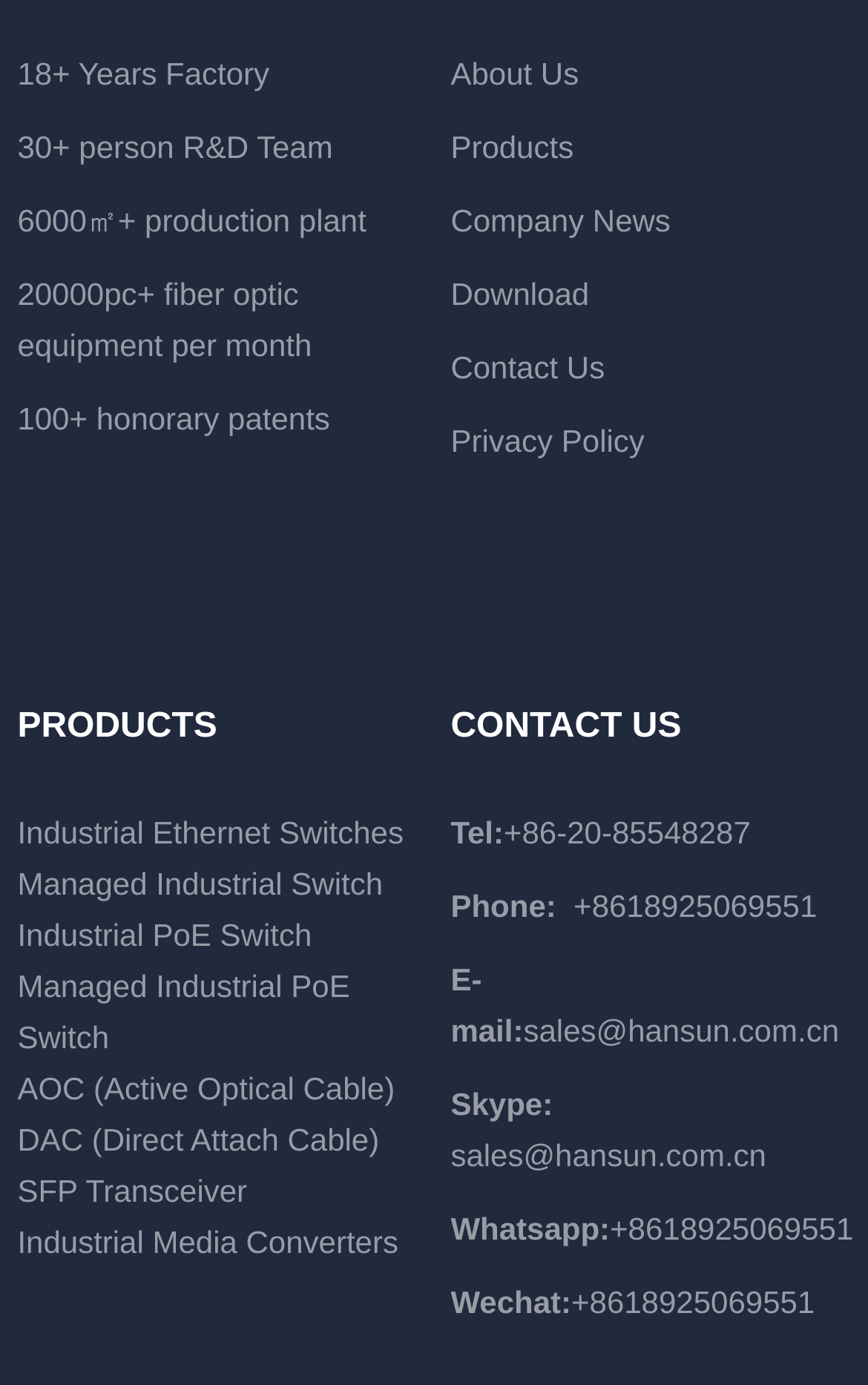Identify the bounding box coordinates of the element that should be clicked to fulfill this task: "Call CAMP HILL office". The coordinates should be provided as four float numbers between 0 and 1, i.e., [left, top, right, bottom].

None